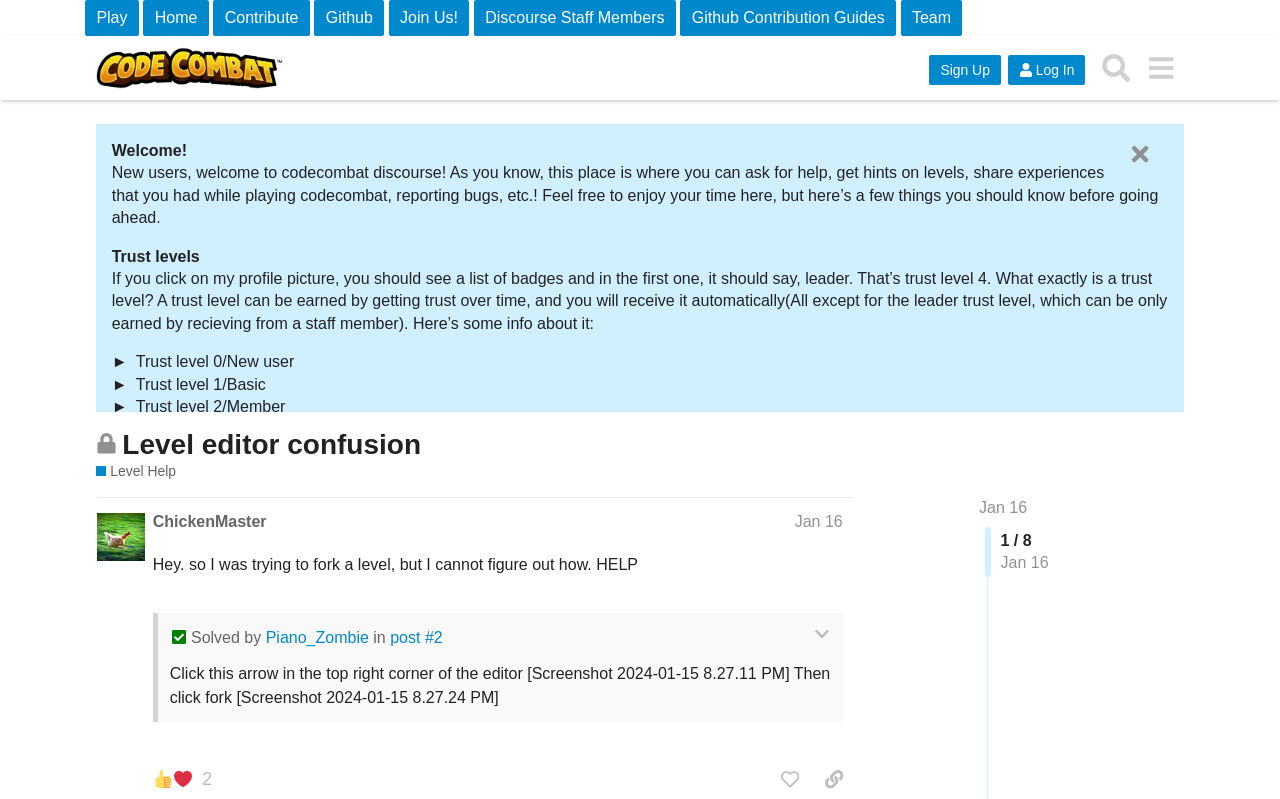Pinpoint the bounding box coordinates for the area that should be clicked to perform the following instruction: "Click the 'Level editor confusion' link".

[0.096, 0.537, 0.329, 0.576]